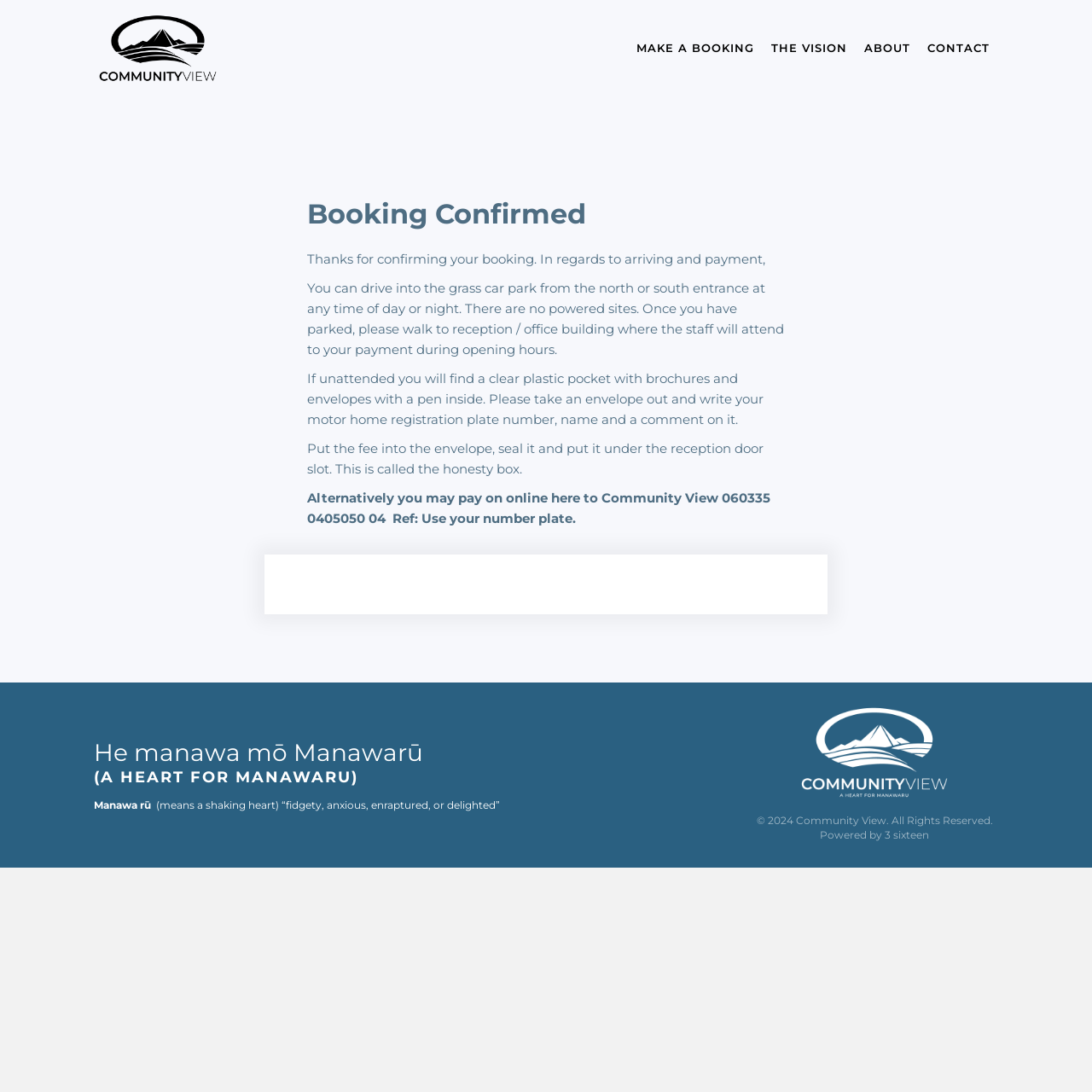Describe all the key features and sections of the webpage thoroughly.

The webpage is titled "Reservation Received | Community View" and has a logo at the top left corner, which is a black "CV Logo" with an image description. Below the logo, there is a main navigation menu with four links: "MAKE A BOOKING", "THE VISION", "ABOUT", and "CONTACT".

The main content of the page is divided into two sections. The top section has a heading "Booking Confirmed" and provides information about arriving and payment. There are four paragraphs of text in this section, which explain the parking and payment procedures. The text is centered on the page, with a moderate font size.

The bottom section of the page has a heading "He manawa mō Manawarū" and its English translation "(A HEART FOR MANAWARU)". Below this, there is a brief description of the phrase "Manawa rū" and its meaning. On the right side of this section, there is a white "CV Logo" with a tagline, accompanied by an image. At the very bottom of the page, there is a copyright notice "© 2024 Community View. All Rights Reserved." and a powered-by statement with a link to "3 sixteen".